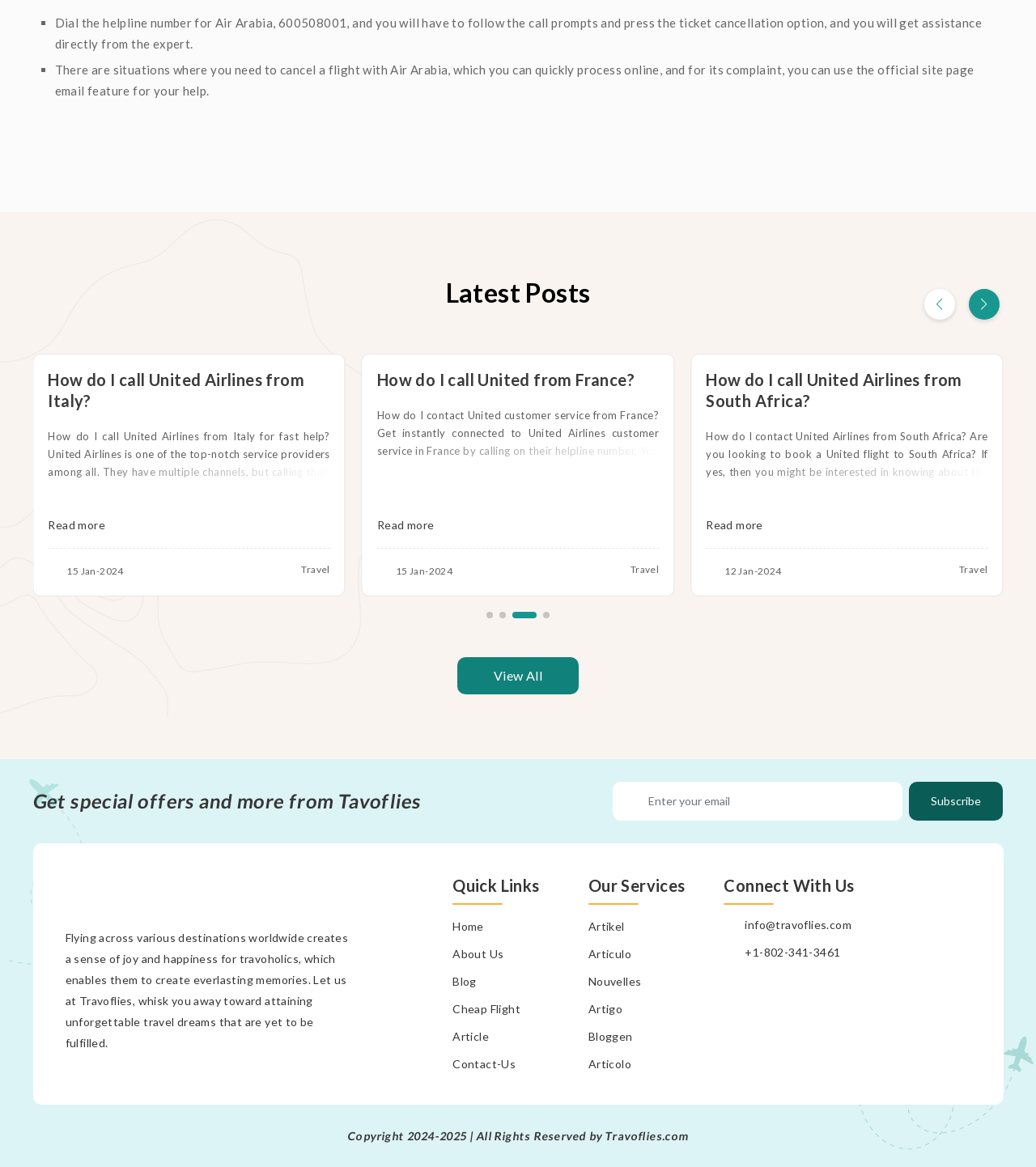Extract the bounding box coordinates for the UI element described as: "About Us".

[0.437, 0.811, 0.486, 0.823]